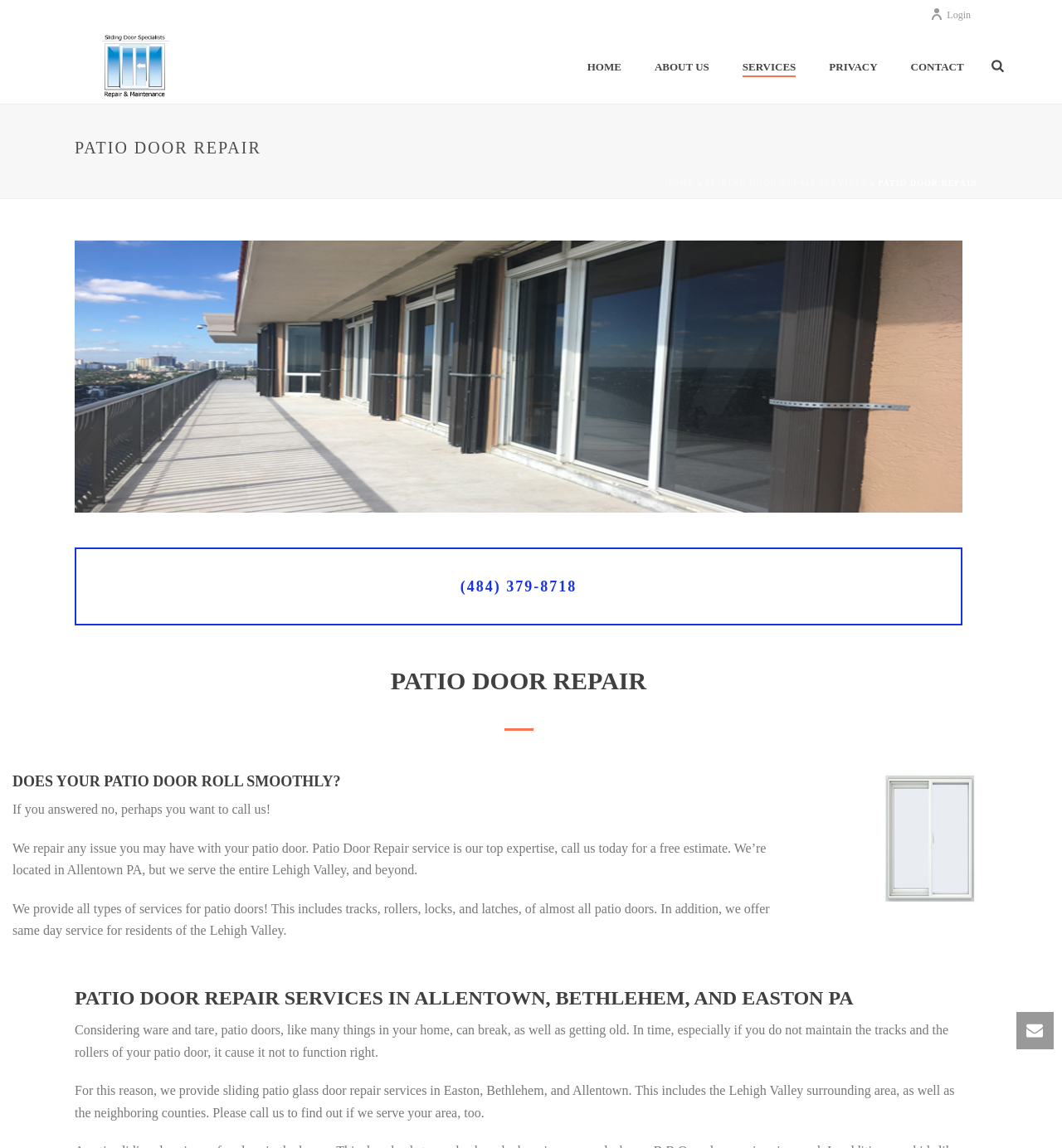Give a comprehensive overview of the webpage, including key elements.

This webpage is about patio door repair services in Easton, Bethlehem, and Allentown, PA. At the top right corner, there is a login link accompanied by a small image. Below it, there is a navigation menu with links to HOME, ABOUT US, SERVICES, PRIVACY, and CONTACT. 

On the left side, there is a large image related to sliding door repairs. Above it, there is a heading "PATIO DOOR REPAIR" and a link to "SLIDING DOOR REPAIR SERVICES". Below the image, there is a phone number "(484) 379-8718" and another heading "PATIO DOOR REPAIR". 

The main content of the webpage starts with a question "DOES YOUR PATIO DOOR ROLL SMOOTHLY?" followed by a brief introduction to the patio door repair service. The text explains that the company can repair any issue with patio doors and provides a free estimate. It also mentions that they serve the entire Lehigh Valley and beyond.

Below this text, there are three paragraphs describing the patio door repair services in more detail. The first paragraph explains that the company provides all types of services for patio doors, including tracks, rollers, locks, and latches. The second paragraph mentions that patio doors can break or get old over time and need maintenance. The third paragraph explains that the company provides sliding patio glass door repair services in Easton, Bethlehem, and Allentown, as well as the surrounding areas.

On the right side of the main content, there is an image related to patio door repair. At the bottom of the webpage, there is a heading "PATIO DOOR REPAIR SERVICES IN ALLENTOWN, BETHLEHEM, AND EASTON PA" and a link to an unknown page.